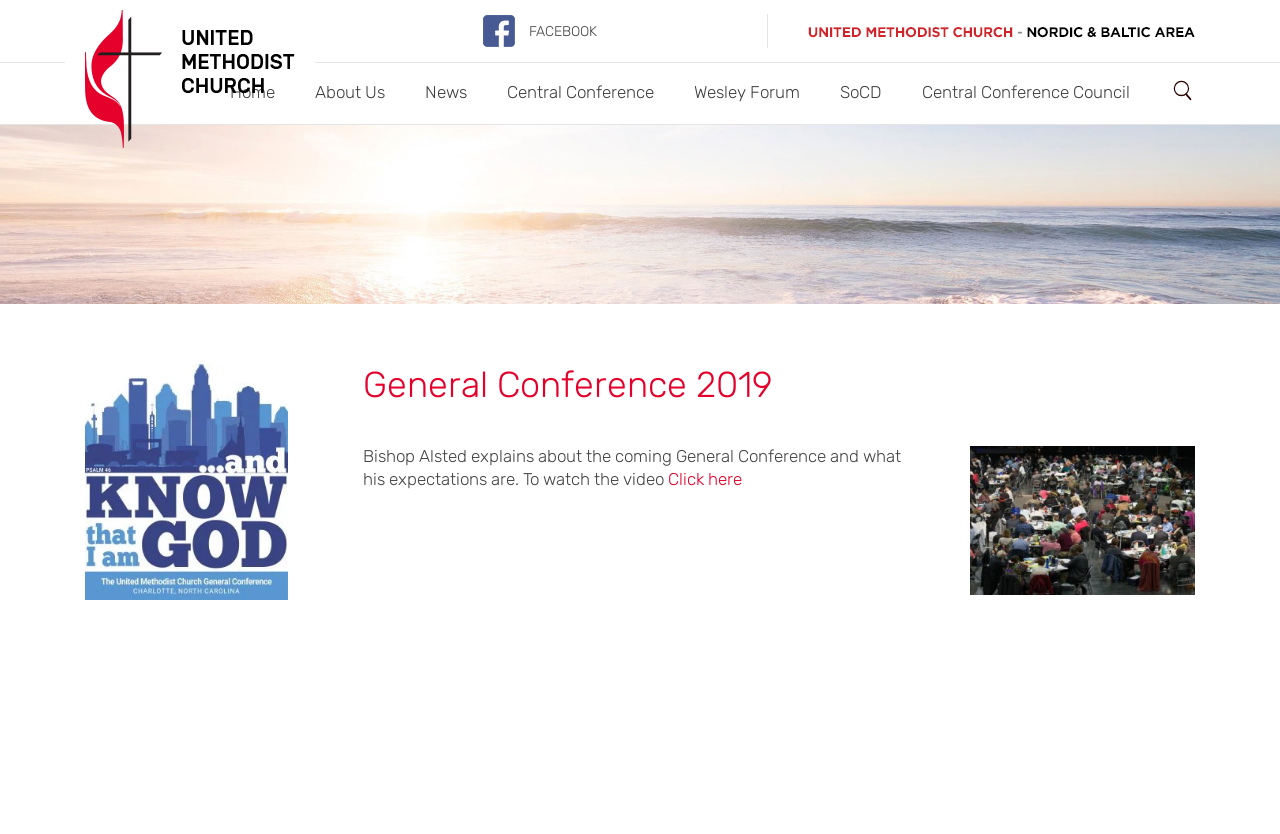Please specify the bounding box coordinates of the clickable section necessary to execute the following command: "Watch Bishop Alsted's video".

[0.521, 0.563, 0.579, 0.586]